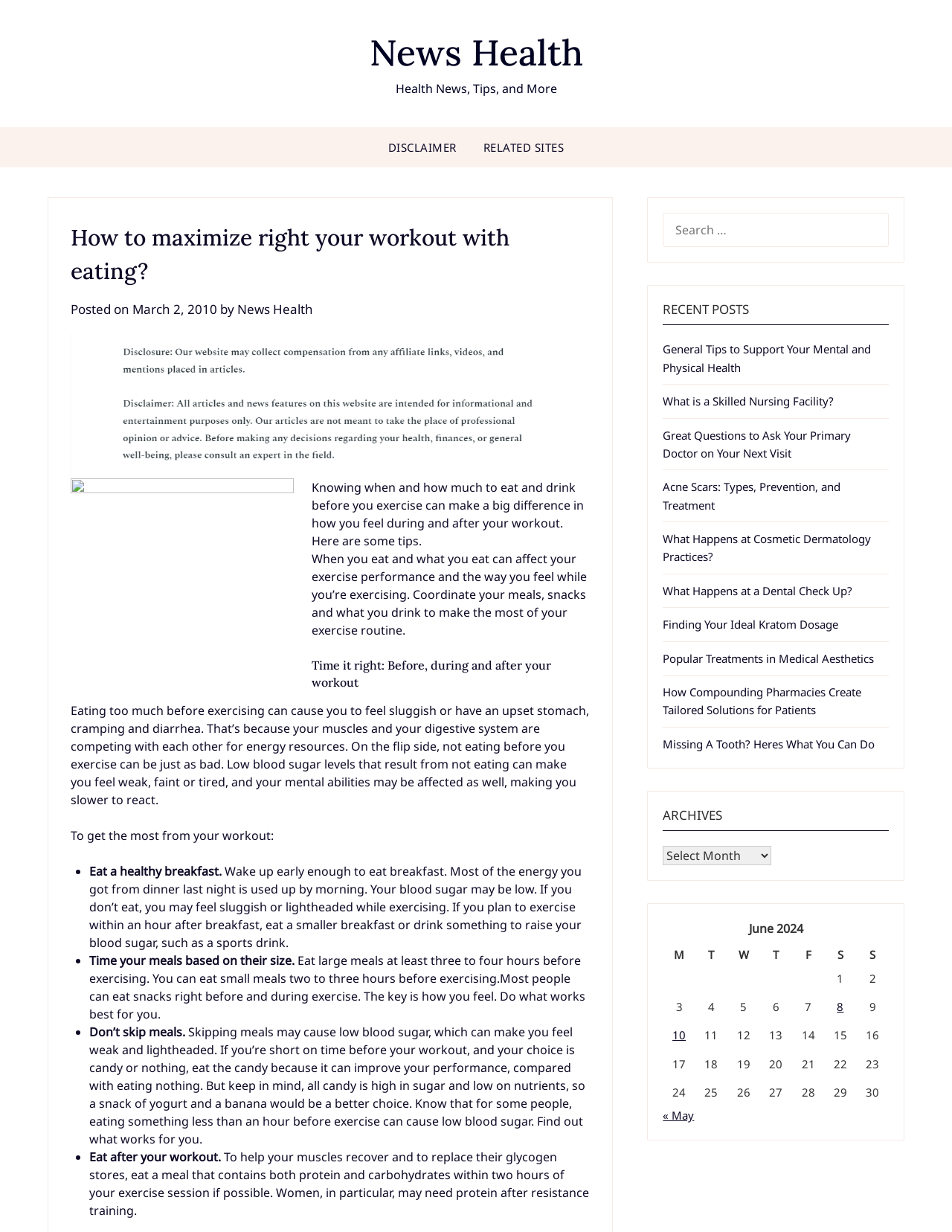Use one word or a short phrase to answer the question provided: 
What is the purpose of eating after exercising?

To help muscles recover